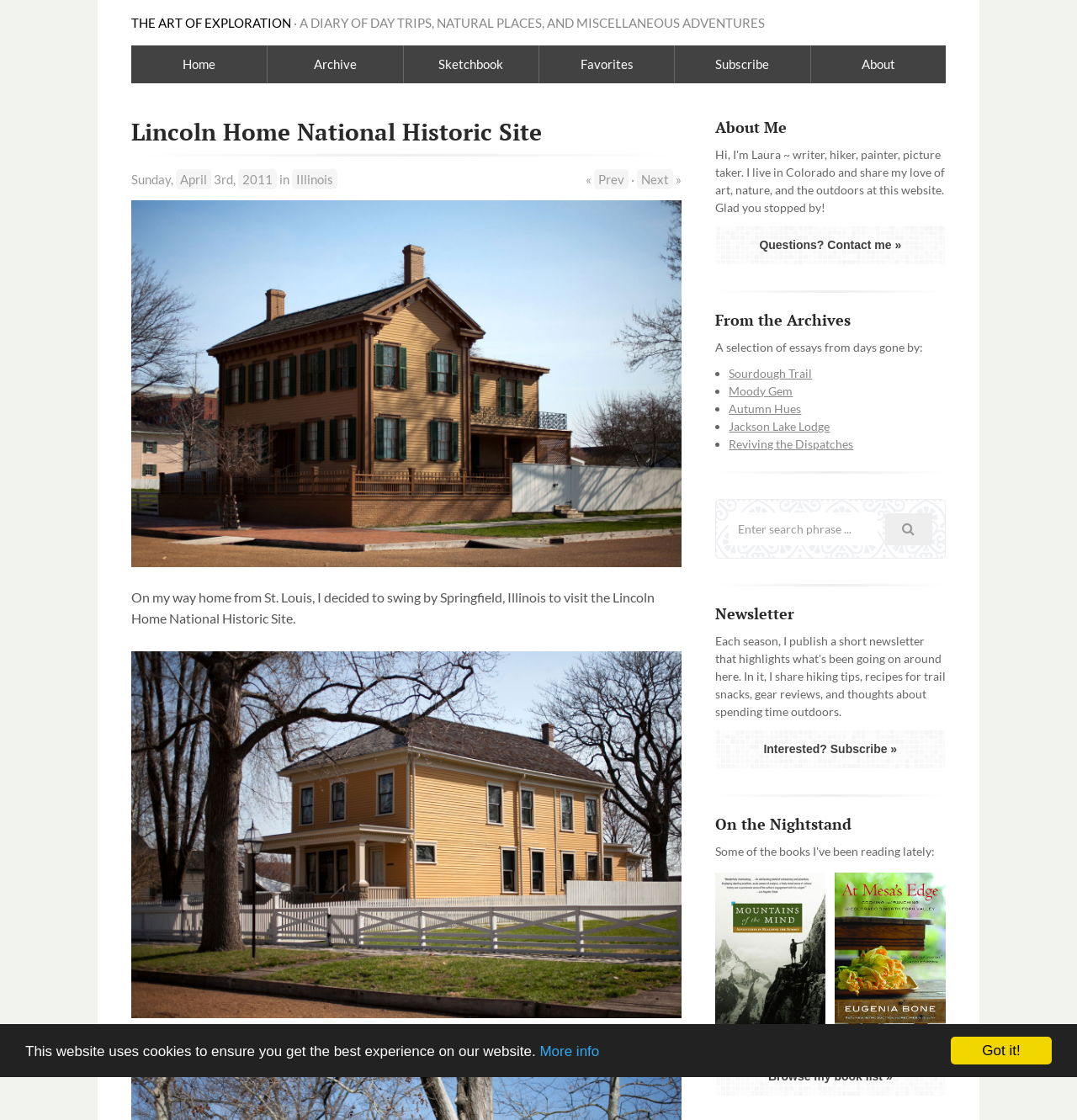Identify the bounding box for the described UI element: "Browse my book list »".

[0.664, 0.954, 0.878, 0.967]